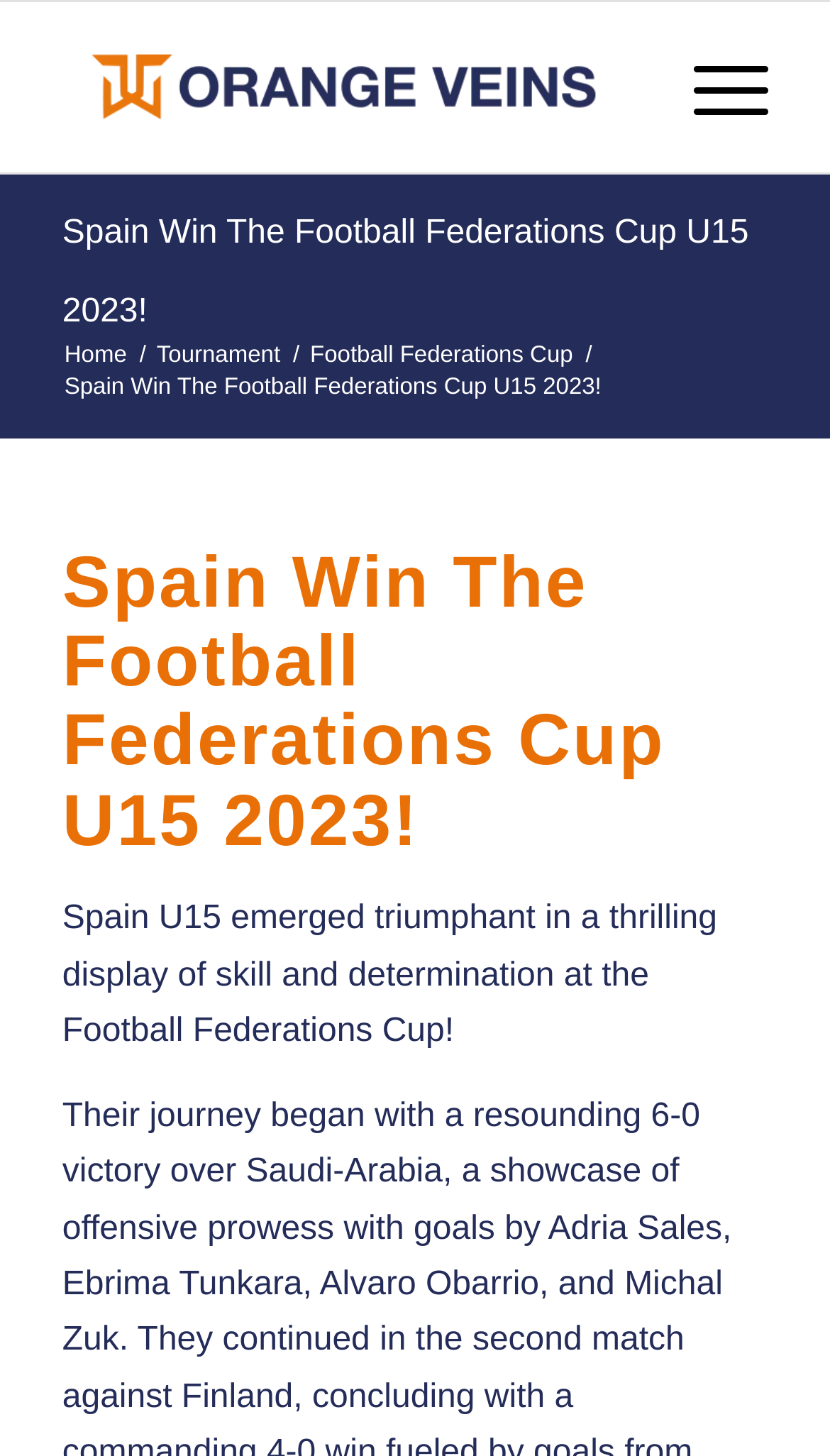Using the description: "Menu Menu", determine the UI element's bounding box coordinates. Ensure the coordinates are in the format of four float numbers between 0 and 1, i.e., [left, top, right, bottom].

[0.784, 0.001, 0.925, 0.118]